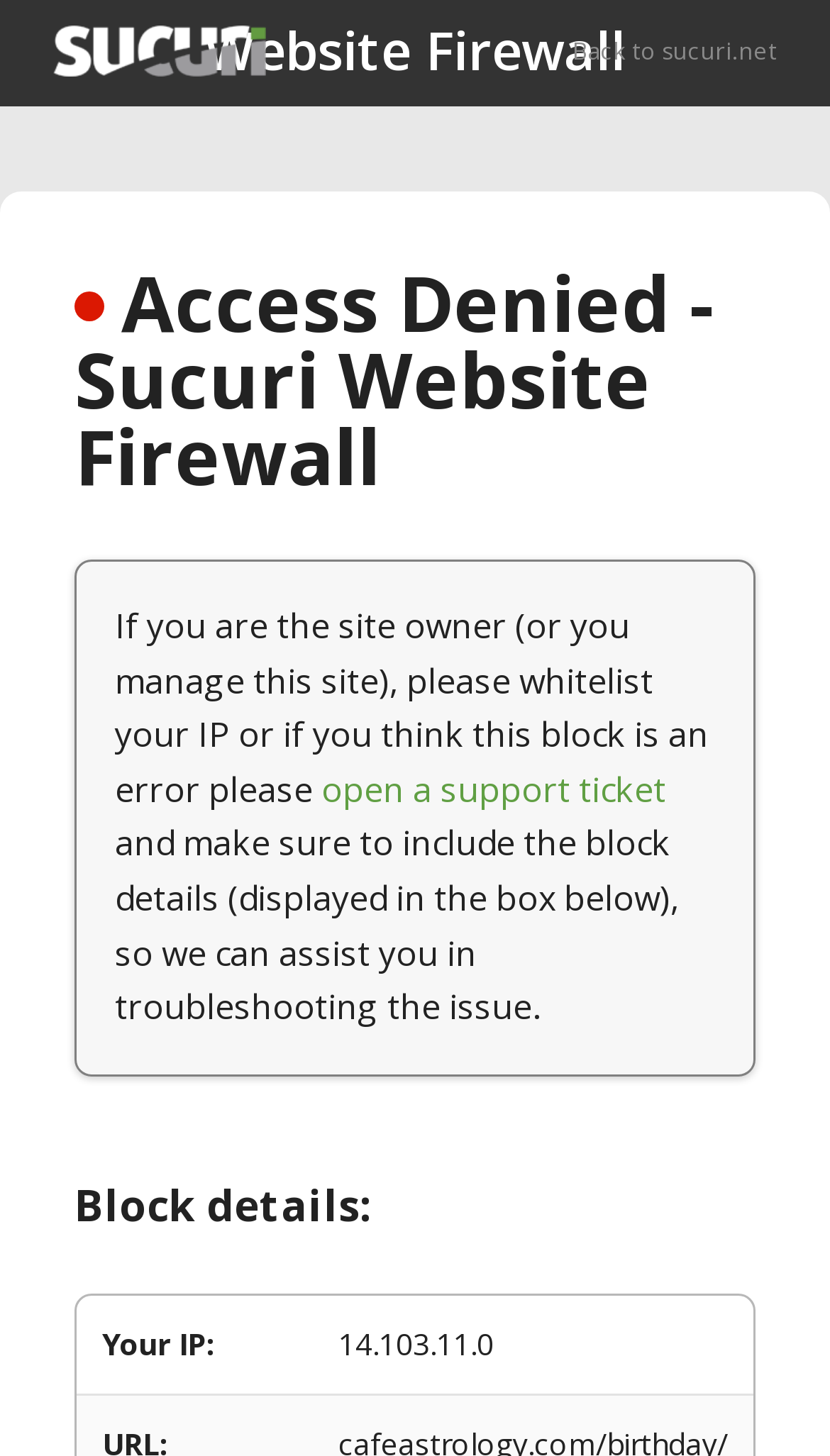What is the IP address being blocked?
Refer to the image and provide a one-word or short phrase answer.

14.103.11.0